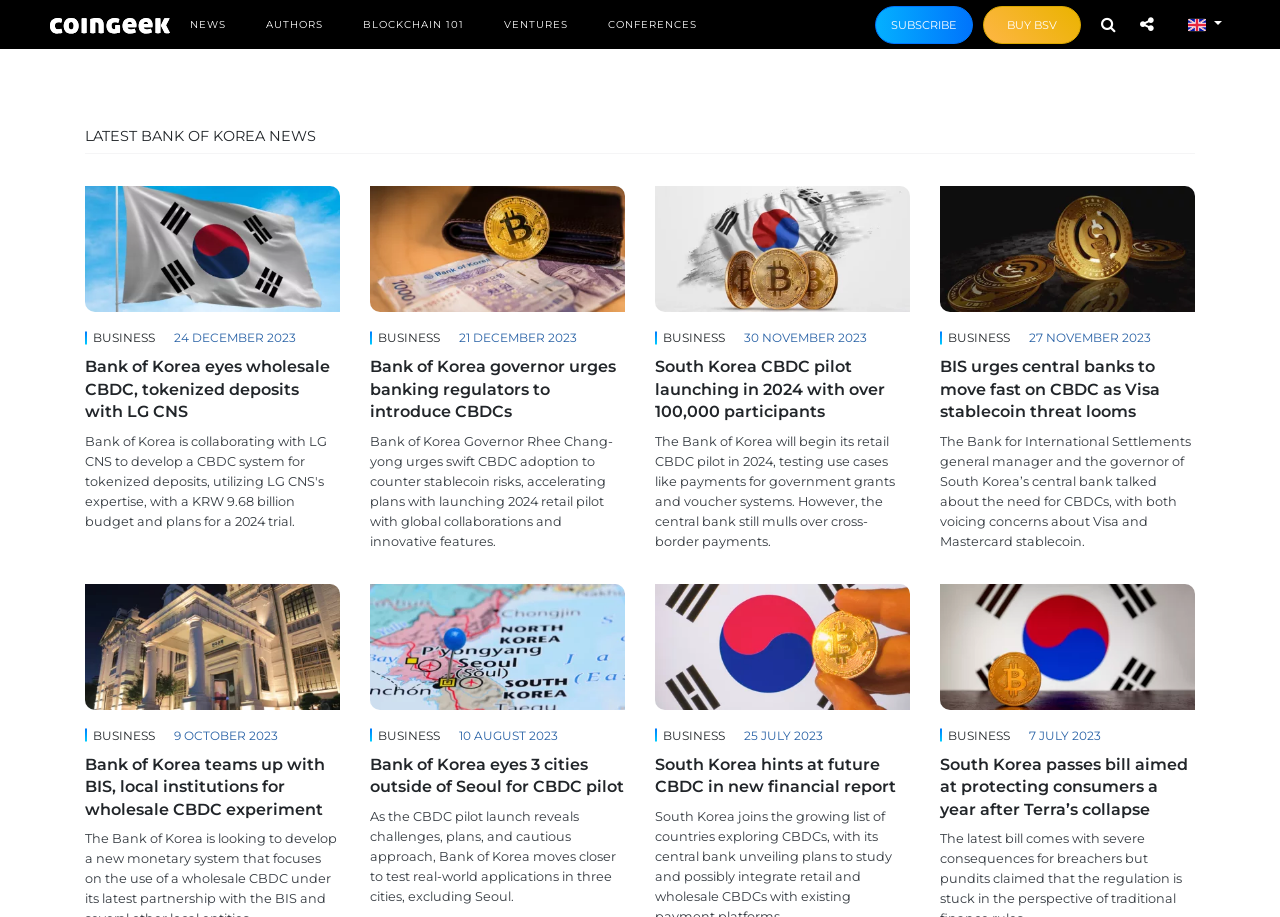Extract the main heading text from the webpage.

LATEST BANK OF KOREA NEWS